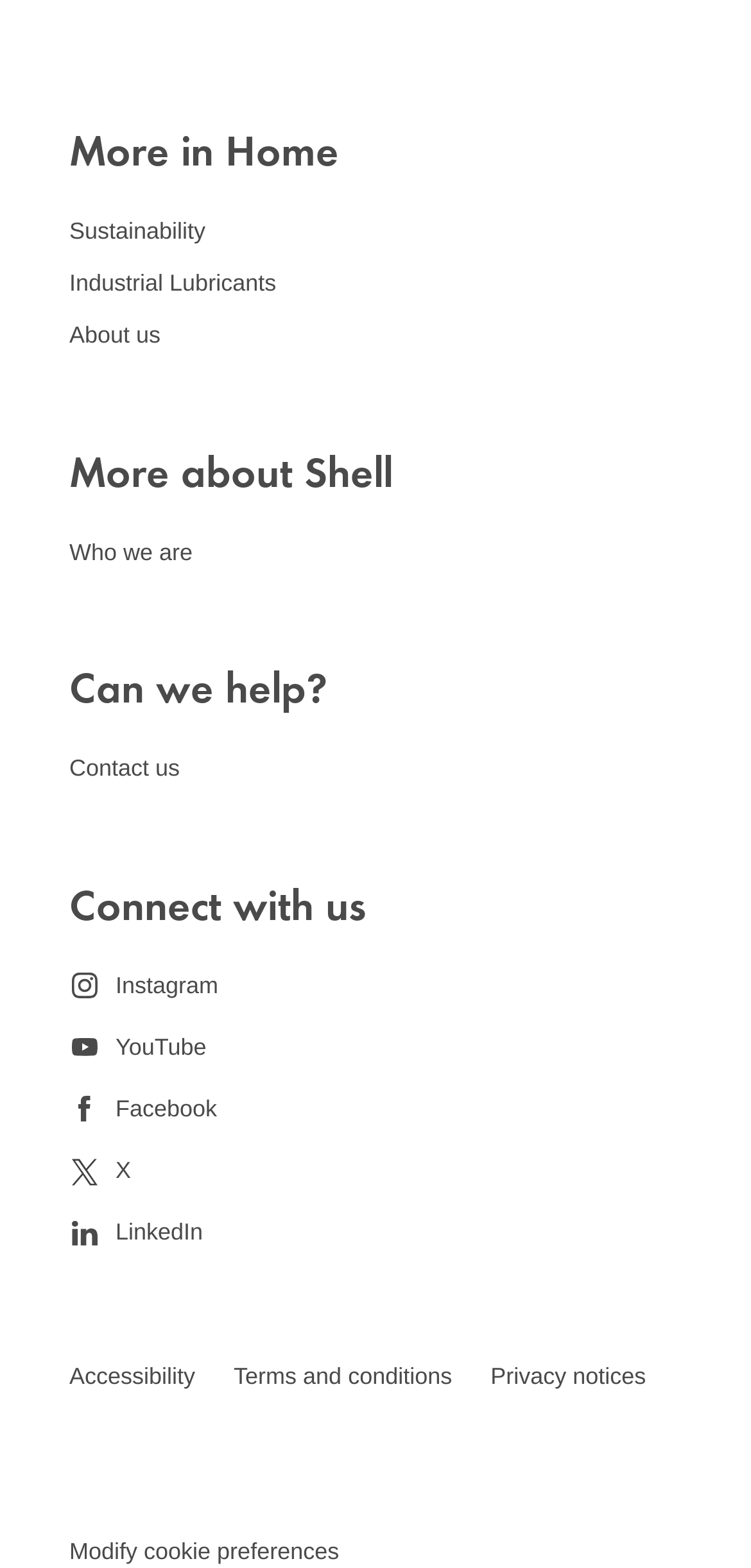Locate the coordinates of the bounding box for the clickable region that fulfills this instruction: "Modify cookie preferences".

[0.092, 0.98, 0.451, 0.998]